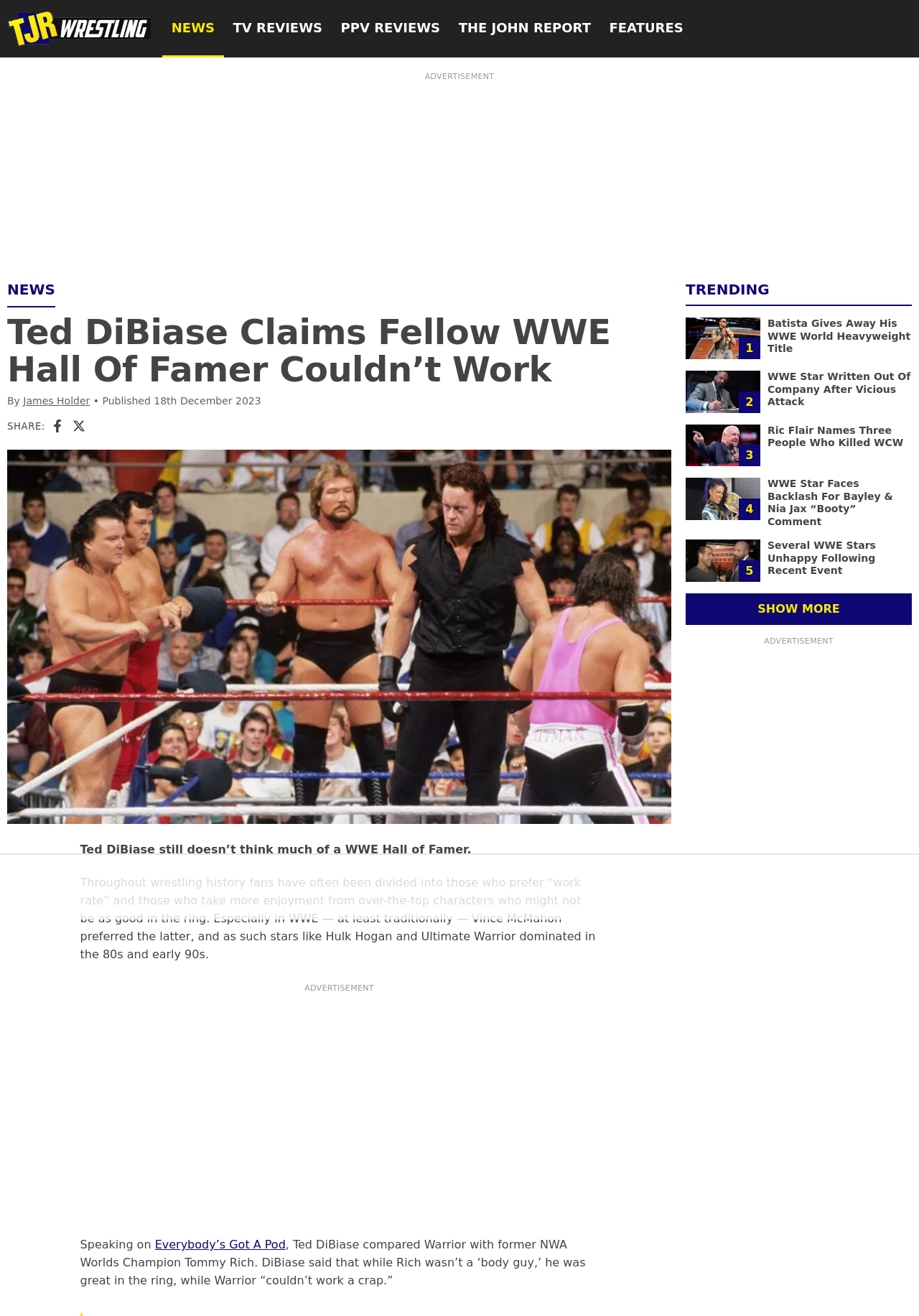Who is the author of the article?
Craft a detailed and extensive response to the question.

I found the answer by examining the header section of the webpage, where the author's name 'James Holder' is mentioned alongside the publication date and other metadata.